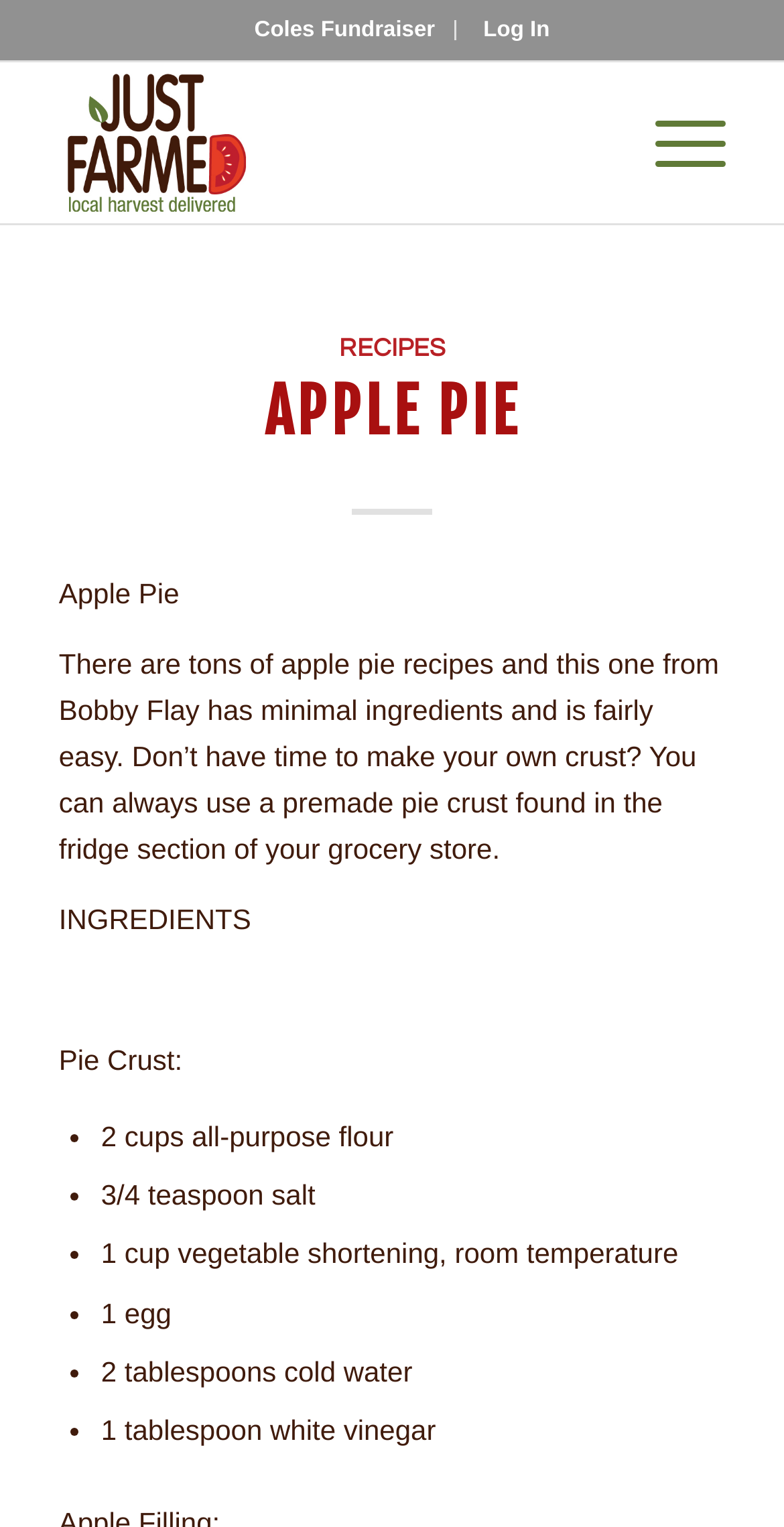Determine the bounding box coordinates for the HTML element described here: "Recipes".

[0.432, 0.22, 0.568, 0.237]